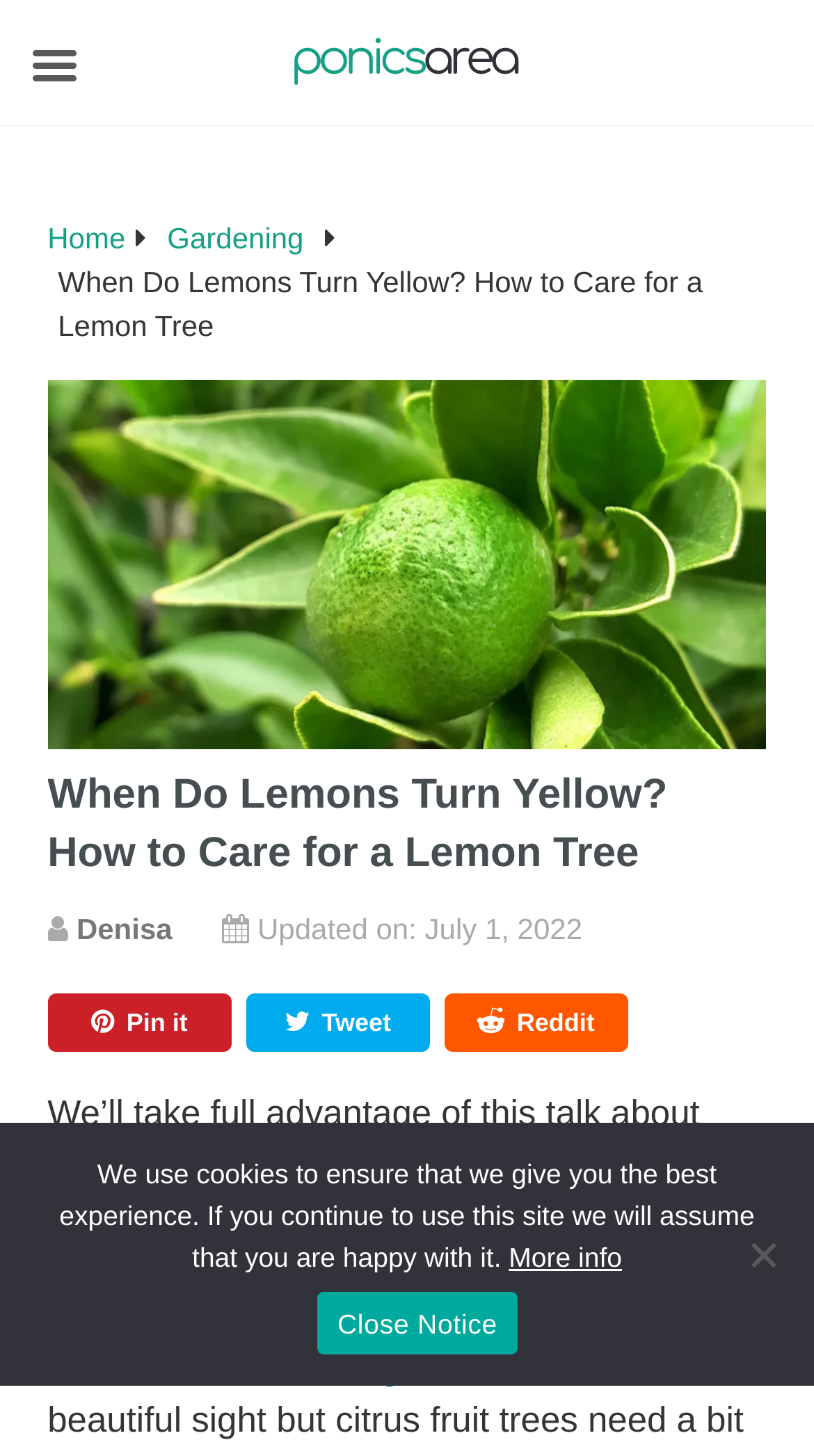Please identify and generate the text content of the webpage's main heading.

When Do Lemons Turn Yellow? How to Care for a Lemon Tree